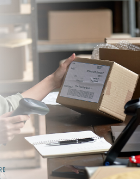Give a comprehensive caption for the image.

The image showcases a person engaged in the process of handling packages within a logistics or warehousing environment. The individual is holding a cardboard box with a shipping label prominently displayed, indicating a focus on inventory management and order fulfillment. Nearby, a notepad and pen are visible on the table, suggesting meticulous record-keeping essential for tracking and managing shipments. The background features stacks of boxes, emphasizing the organized chaos often found in warehousing operations, vital for streamlining supply chain processes. This scene reflects the critical role of specialist warehousing services, particularly in real-time inventory tracking, ensuring operational efficiency for businesses, especially in e-commerce sectors.